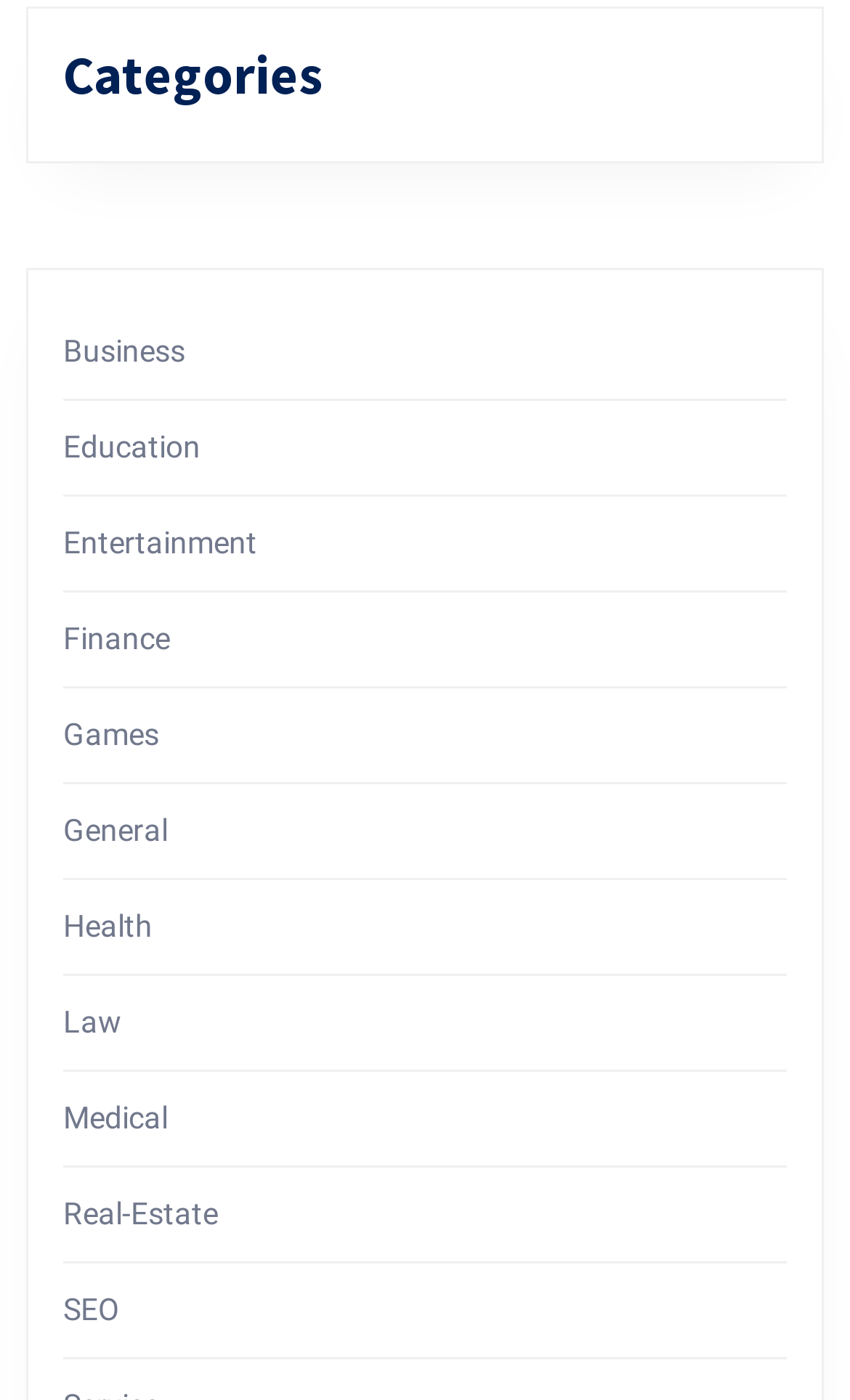Examine the image and give a thorough answer to the following question:
What is the last category listed?

I looked at the list of categories and found that the last one is 'SEO', which is located at the bottom of the list.